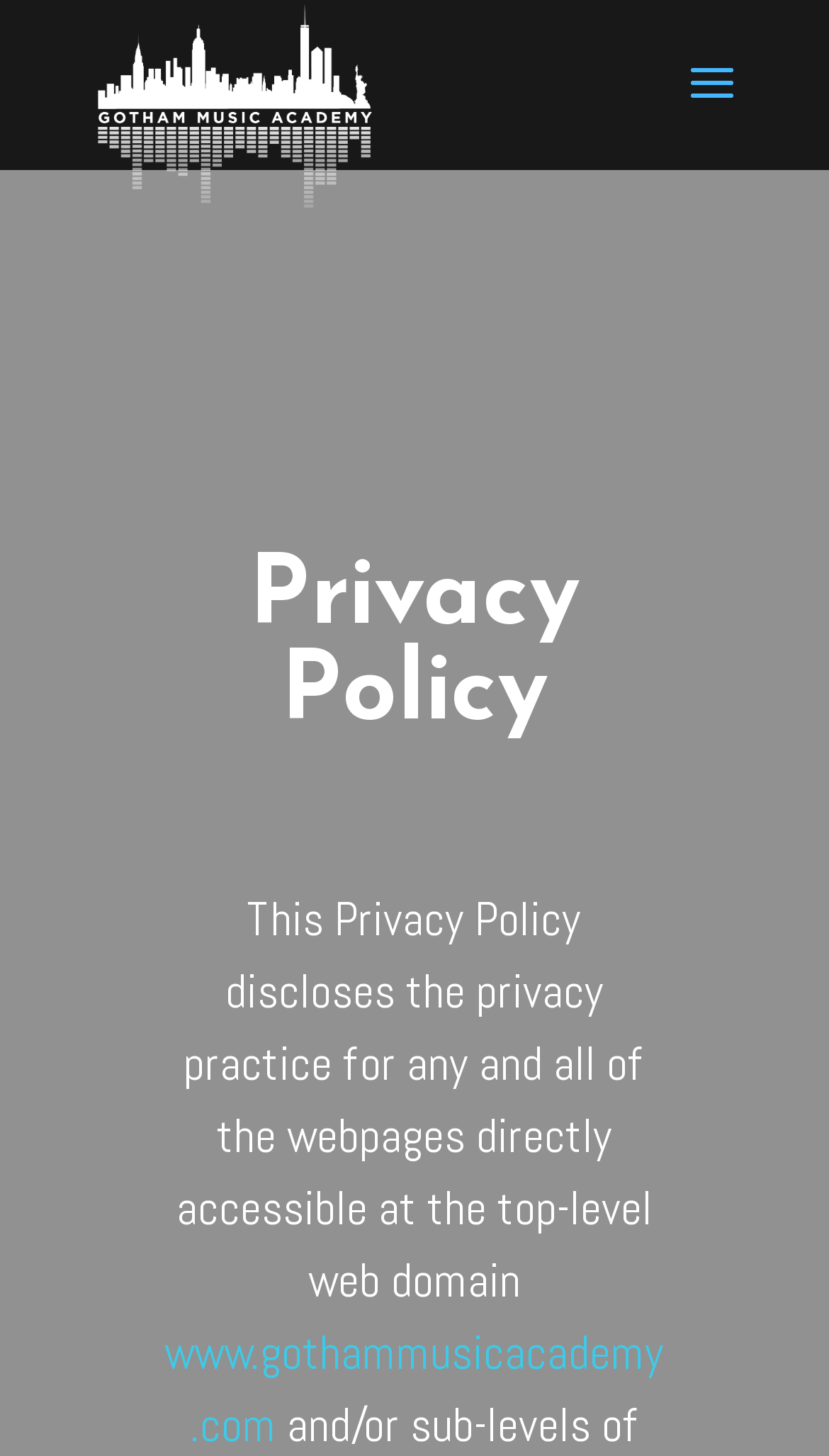Is there an external link on the webpage?
Please provide a single word or phrase as the answer based on the screenshot.

Yes